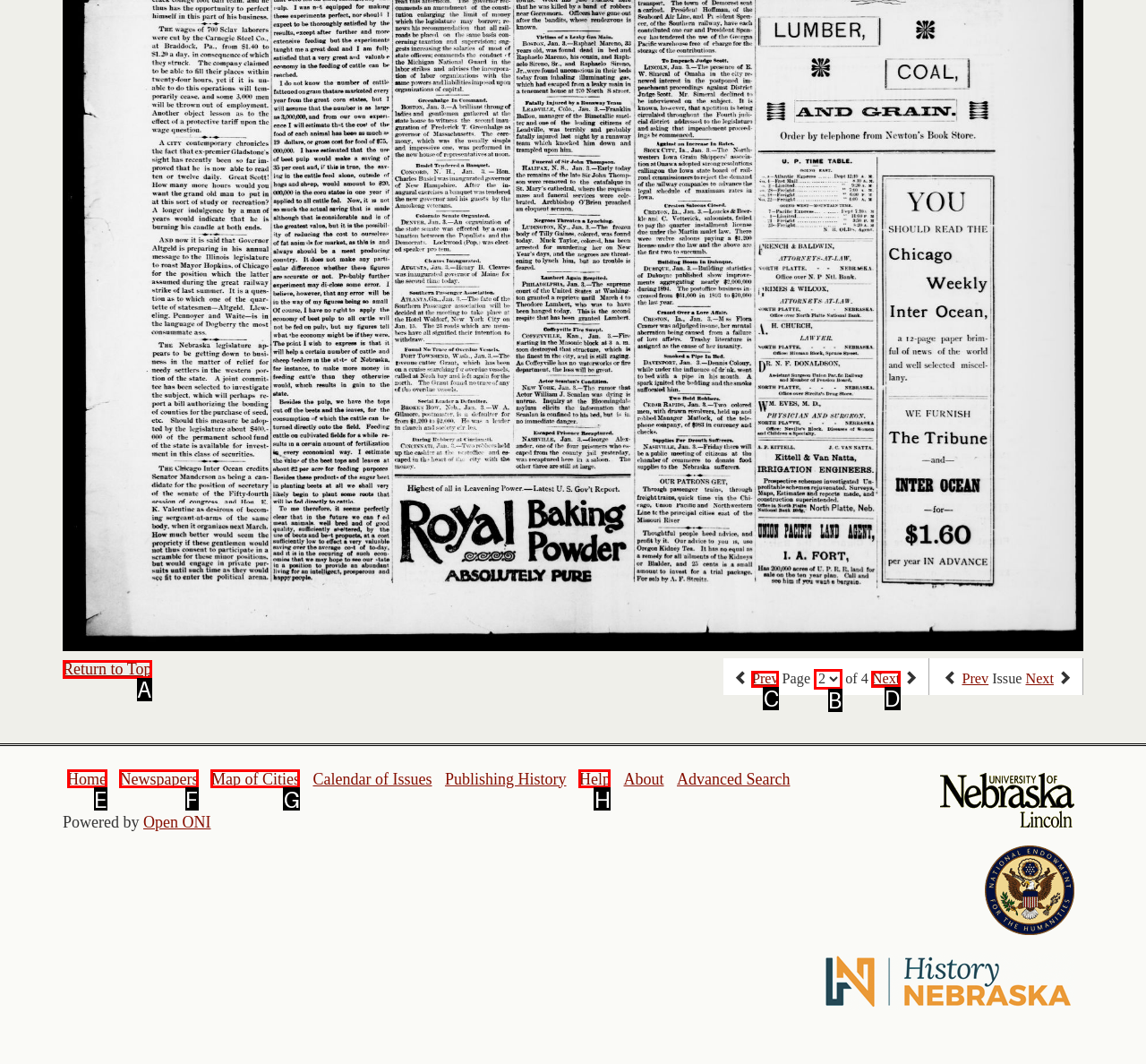Match the following description to the correct HTML element: Return to Top Indicate your choice by providing the letter.

A